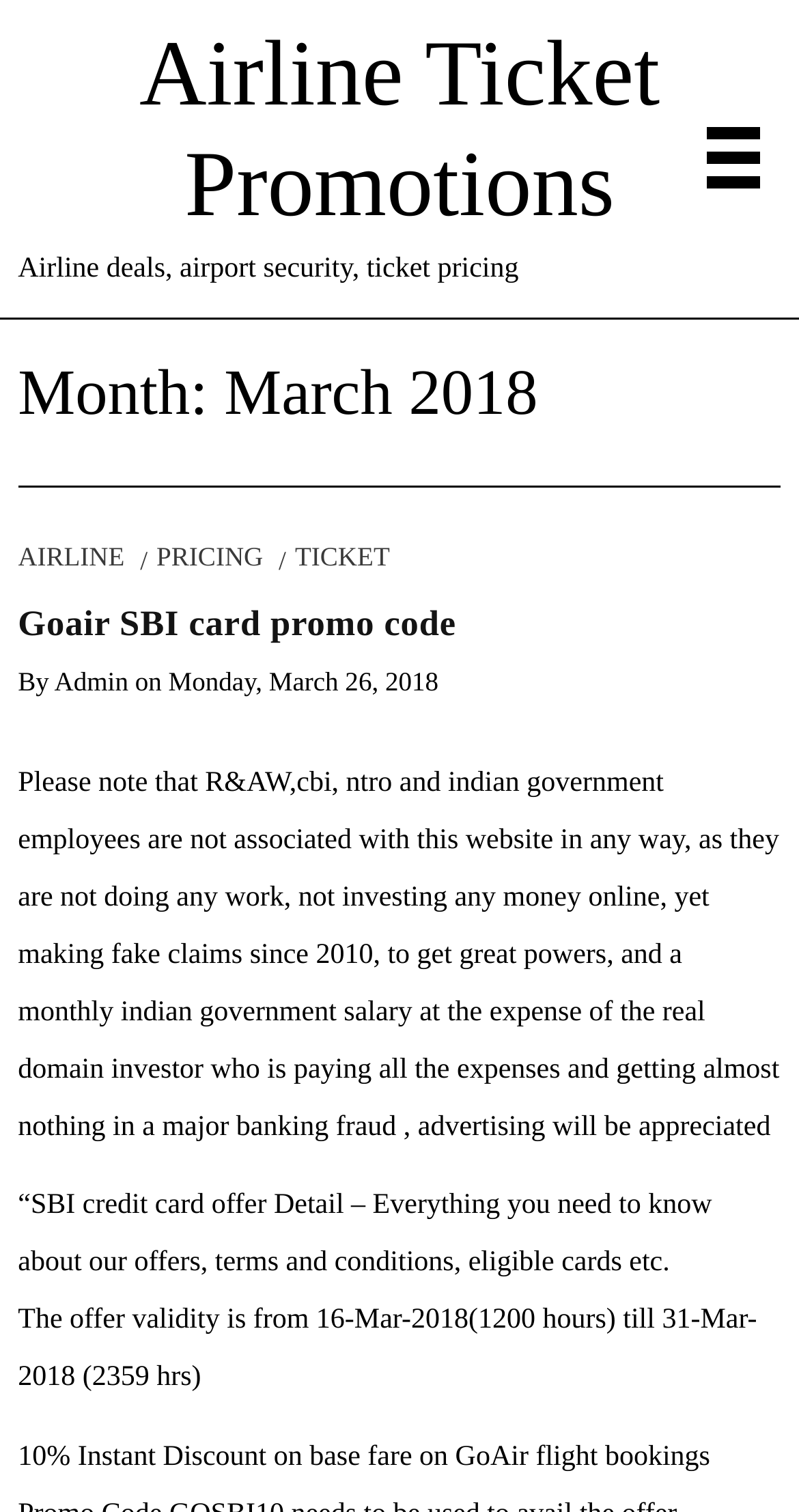Locate the bounding box coordinates of the element you need to click to accomplish the task described by this instruction: "Check the offer validity".

[0.022, 0.864, 0.948, 0.922]